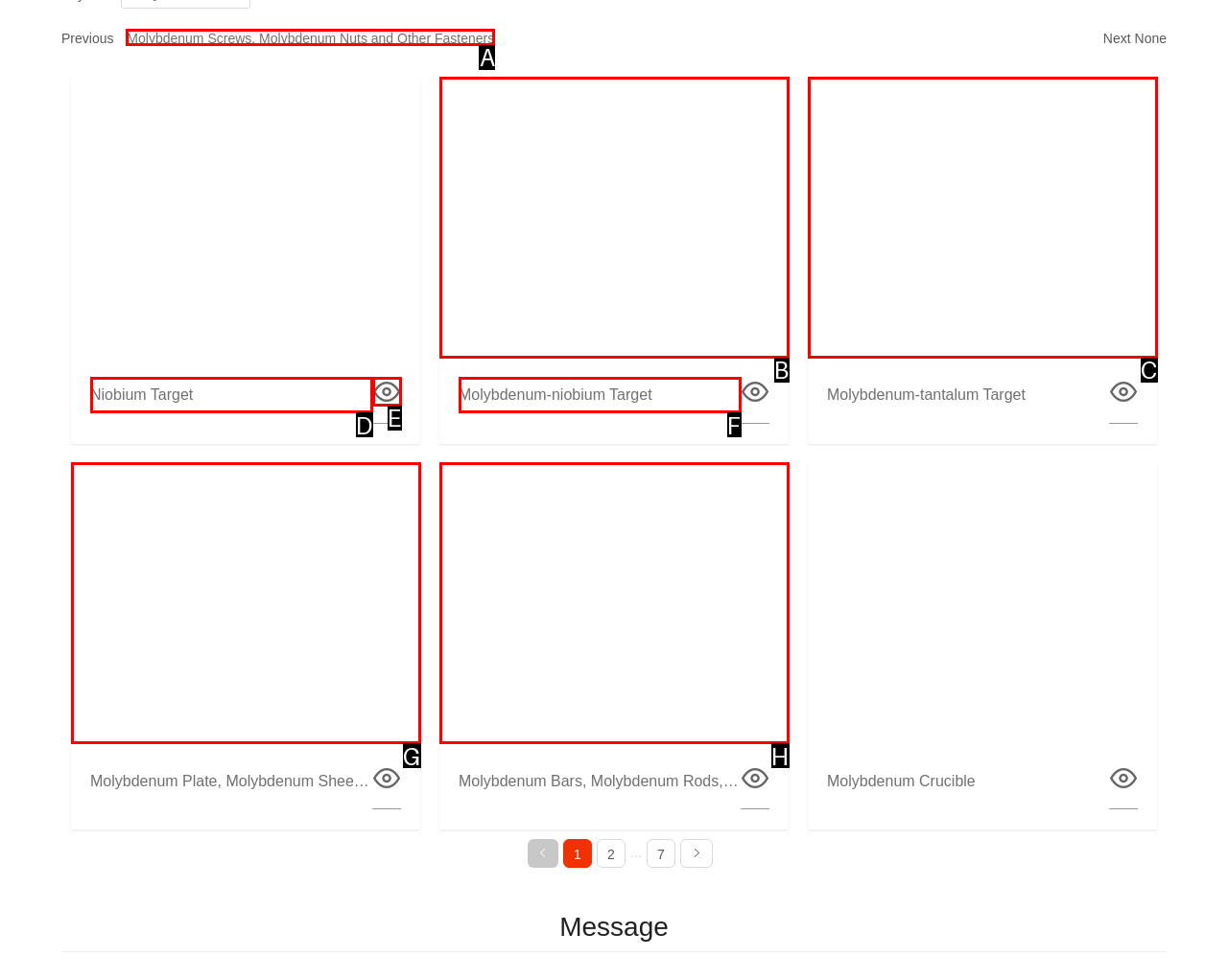Identify which lettered option to click to carry out the task: Go to the University of Copenhagen frontpage. Provide the letter as your answer.

None